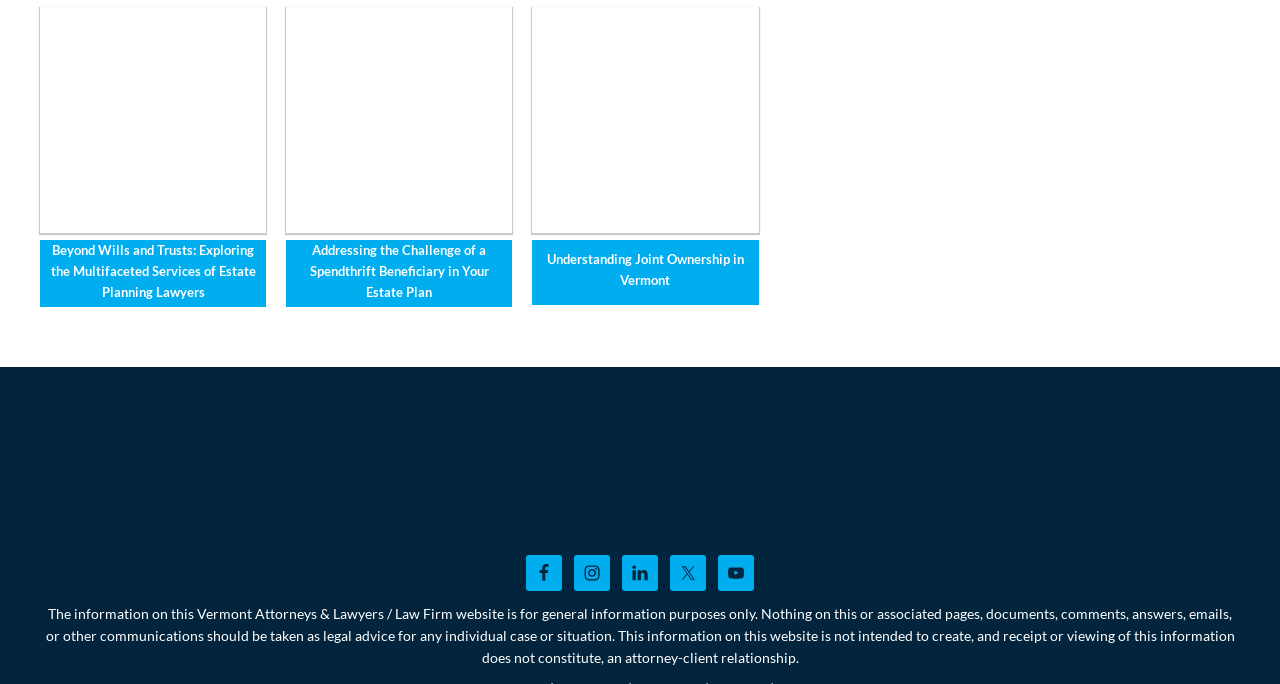Please locate the bounding box coordinates of the element that needs to be clicked to achieve the following instruction: "Learn about the benefits of participating". The coordinates should be four float numbers between 0 and 1, i.e., [left, top, right, bottom].

None